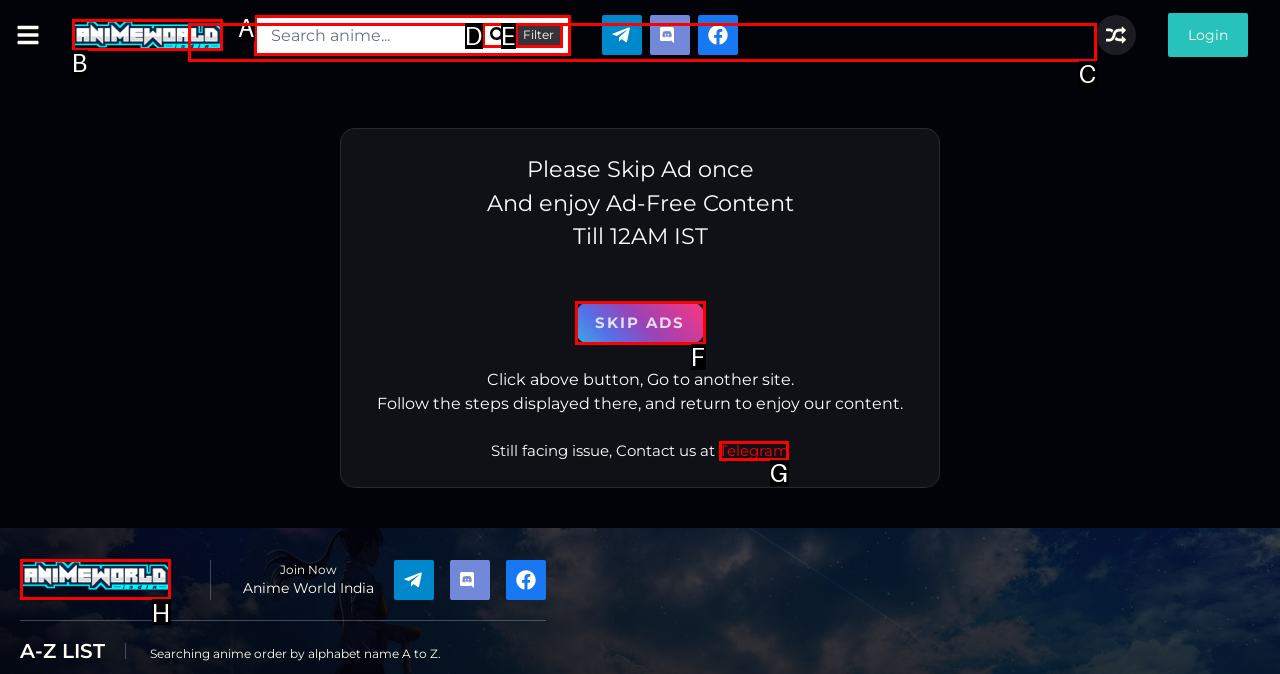Among the marked elements in the screenshot, which letter corresponds to the UI element needed for the task: Contact us on Telegram?

G